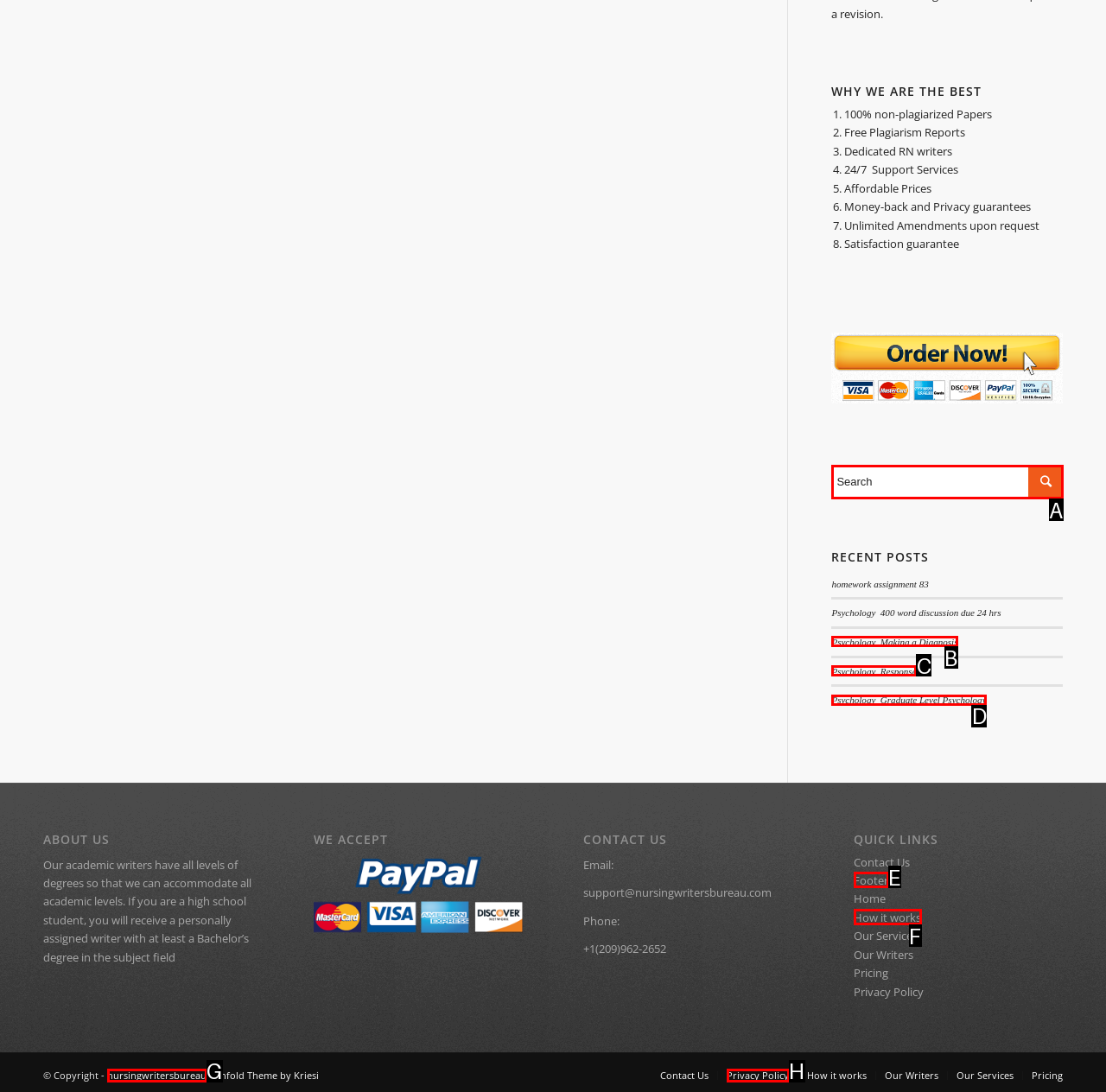Determine which UI element I need to click to achieve the following task: Enter text in the search box Provide your answer as the letter of the selected option.

A